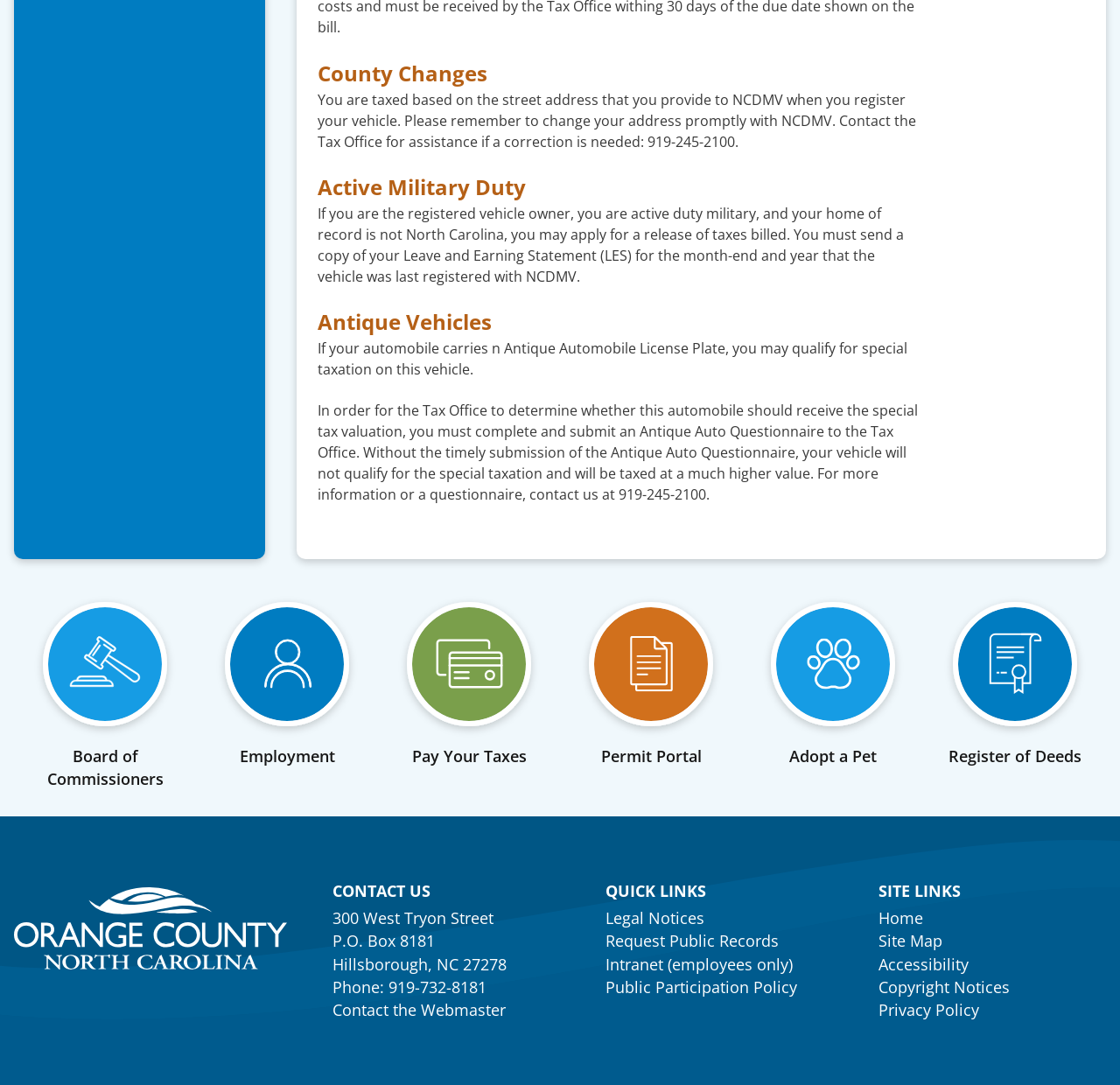Locate the bounding box coordinates of the area where you should click to accomplish the instruction: "Visit the Board of Commissioners".

[0.012, 0.533, 0.175, 0.729]